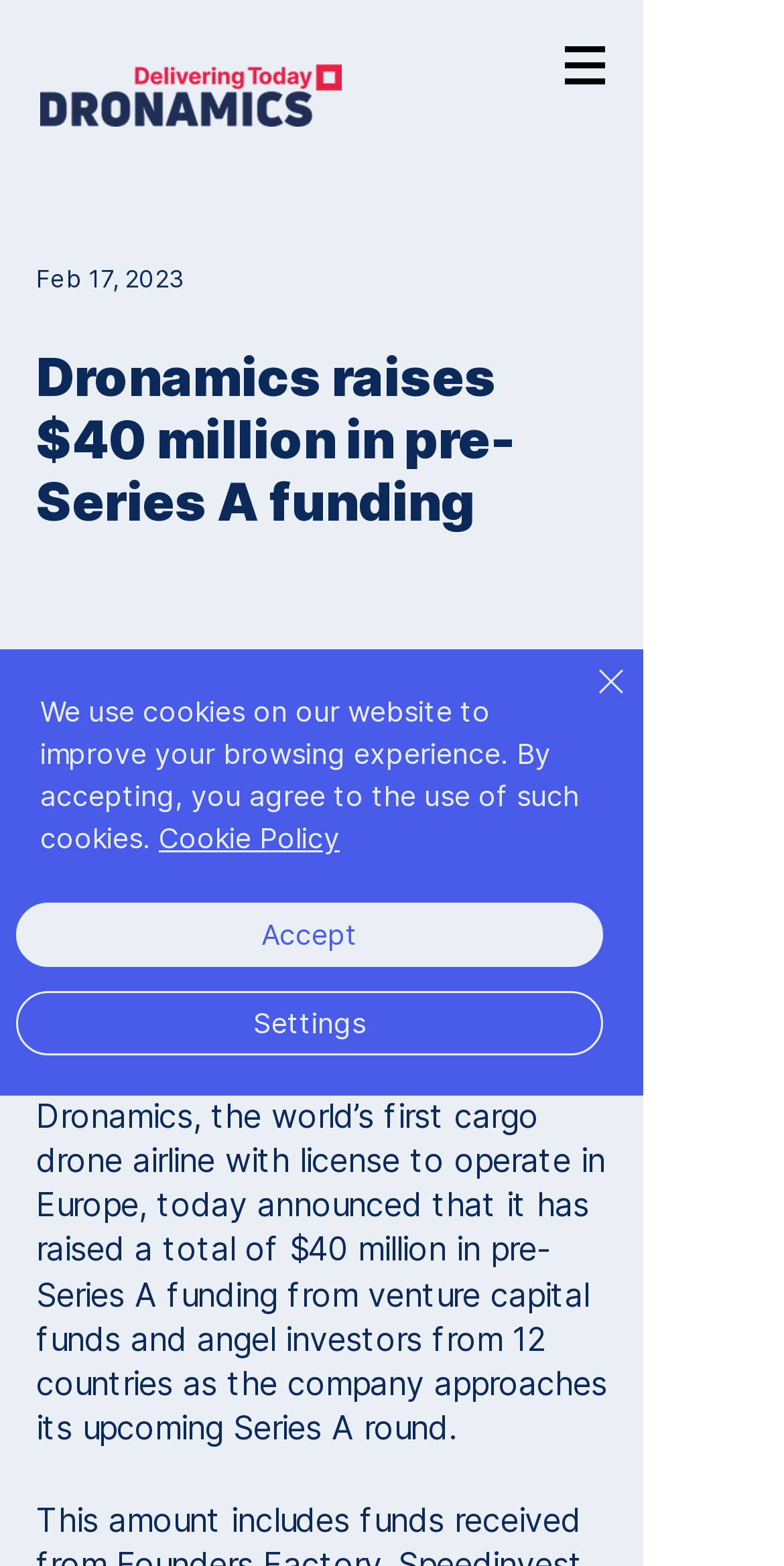Given the element description "aria-label="Close"", identify the bounding box of the corresponding UI element.

[0.687, 0.42, 0.81, 0.481]